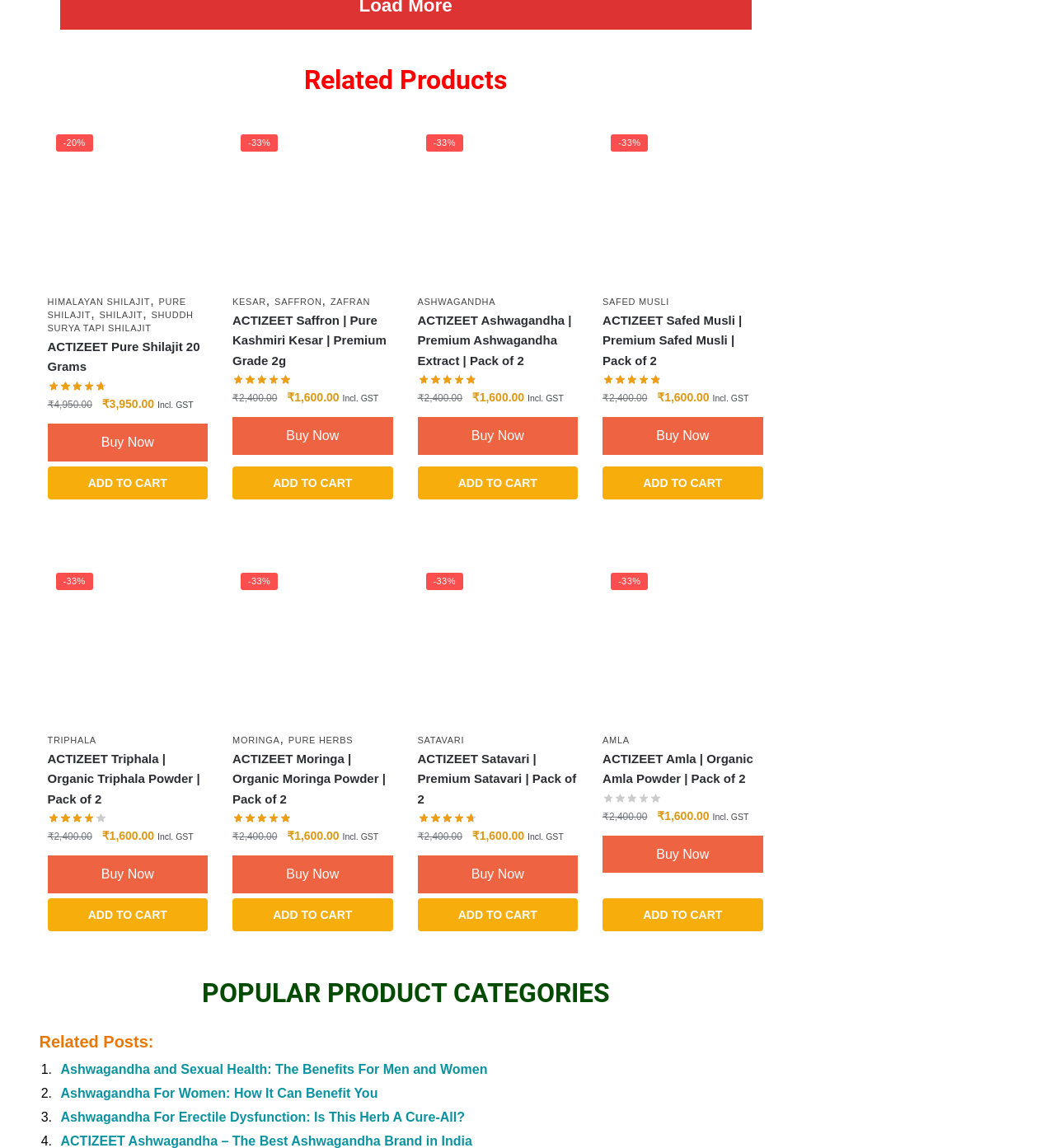Locate the bounding box coordinates of the clickable part needed for the task: "Buy ACTIZEET Saffron | Pure Kashmiri Kesar | Premium Grade 2g now".

[0.22, 0.36, 0.372, 0.392]